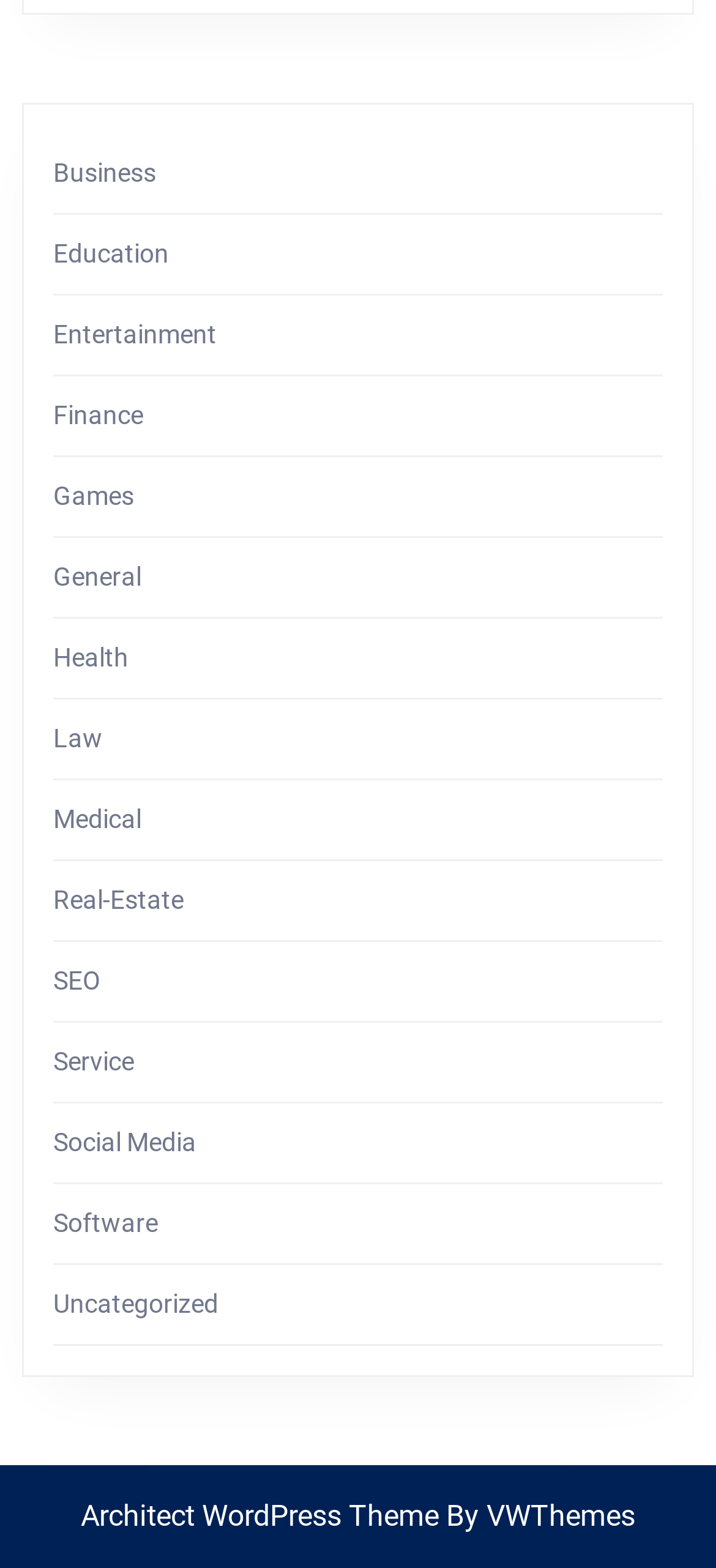Please find the bounding box coordinates of the element that must be clicked to perform the given instruction: "Check out Social Media". The coordinates should be four float numbers from 0 to 1, i.e., [left, top, right, bottom].

[0.074, 0.718, 0.274, 0.737]